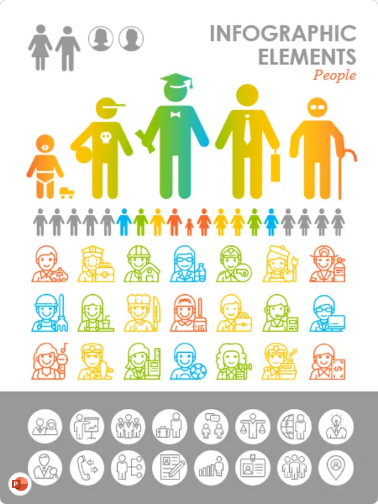Detail everything you observe in the image.

The image showcases a colorful infographic titled "Infographic Elements: People," featuring a variety of human figures representing different professions and demographics. At the top, there are simple outlines of male and female icons, symbolizing gender diversity. Below, a range of stylized figures in gradient colors spans from left to right, depicting individuals in distinct roles: a child, a graduate, a business person, and an elderly man. 

Further down, the image includes illustrations of various professionals such as healthcare workers, engineers, police officers, and more, showcasing the diversity of occupations. The bottom section displays circular icons representing different activities and concepts, like teamwork and technology, enhancing the visual narrative of the infographic. This design effectively communicates the themes of community, professional diversity, and social roles, making it a useful resource for presentations or educational materials focused on human representation.